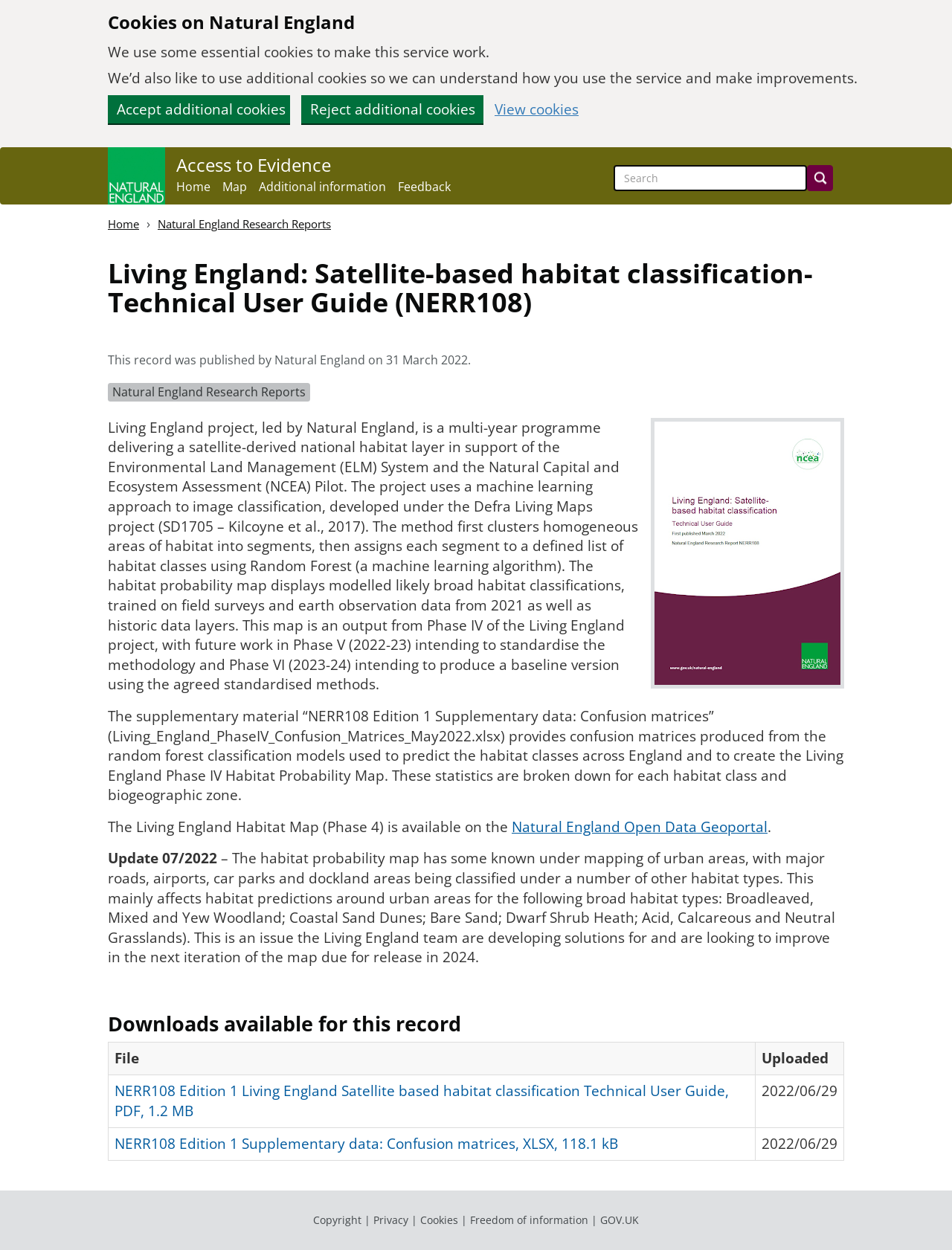Identify the bounding box coordinates of the region that should be clicked to execute the following instruction: "Download the Living England Satellite-based habitat classification Technical User Guide".

[0.12, 0.865, 0.766, 0.896]